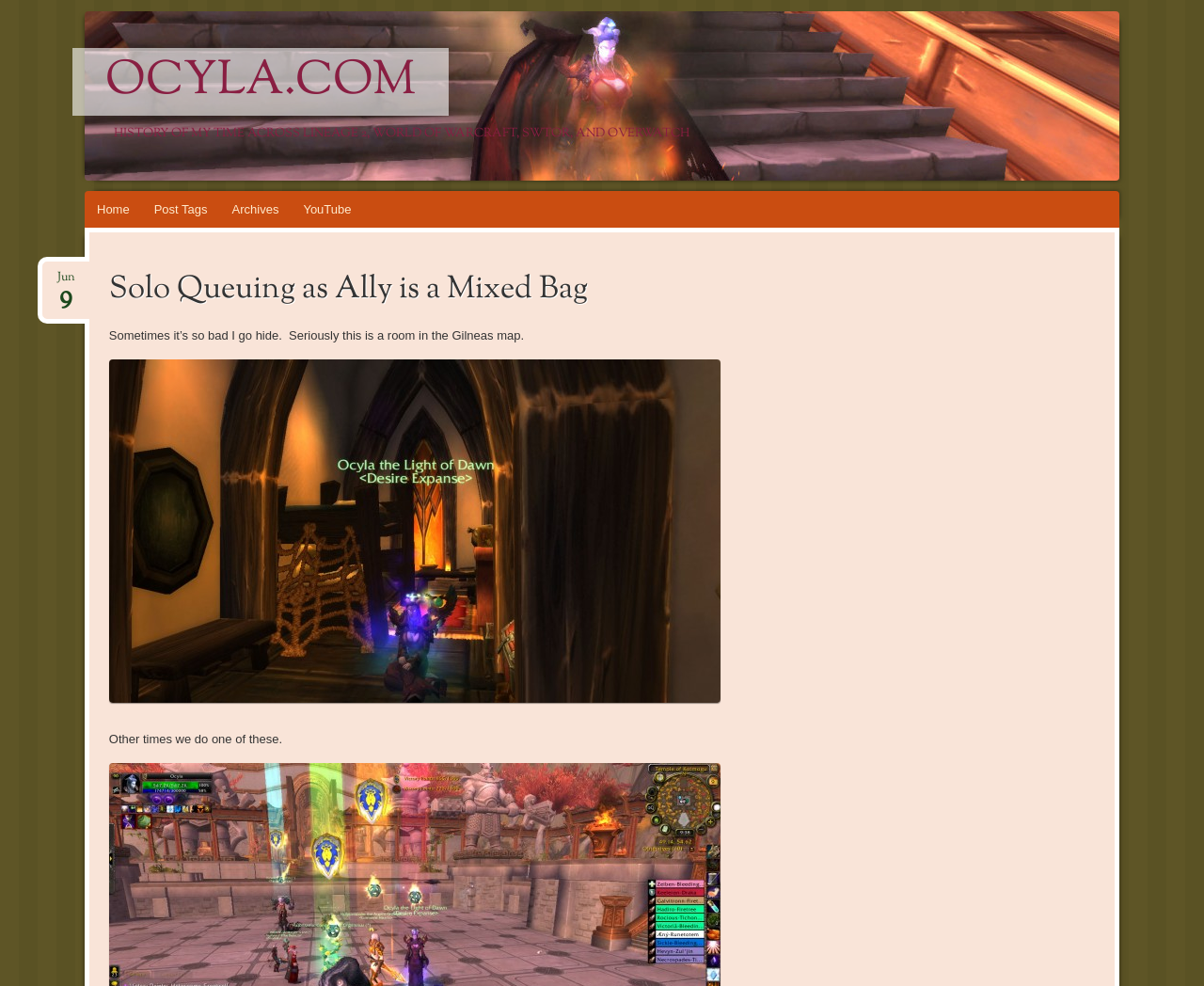Find and indicate the bounding box coordinates of the region you should select to follow the given instruction: "watch YouTube".

[0.242, 0.194, 0.302, 0.231]